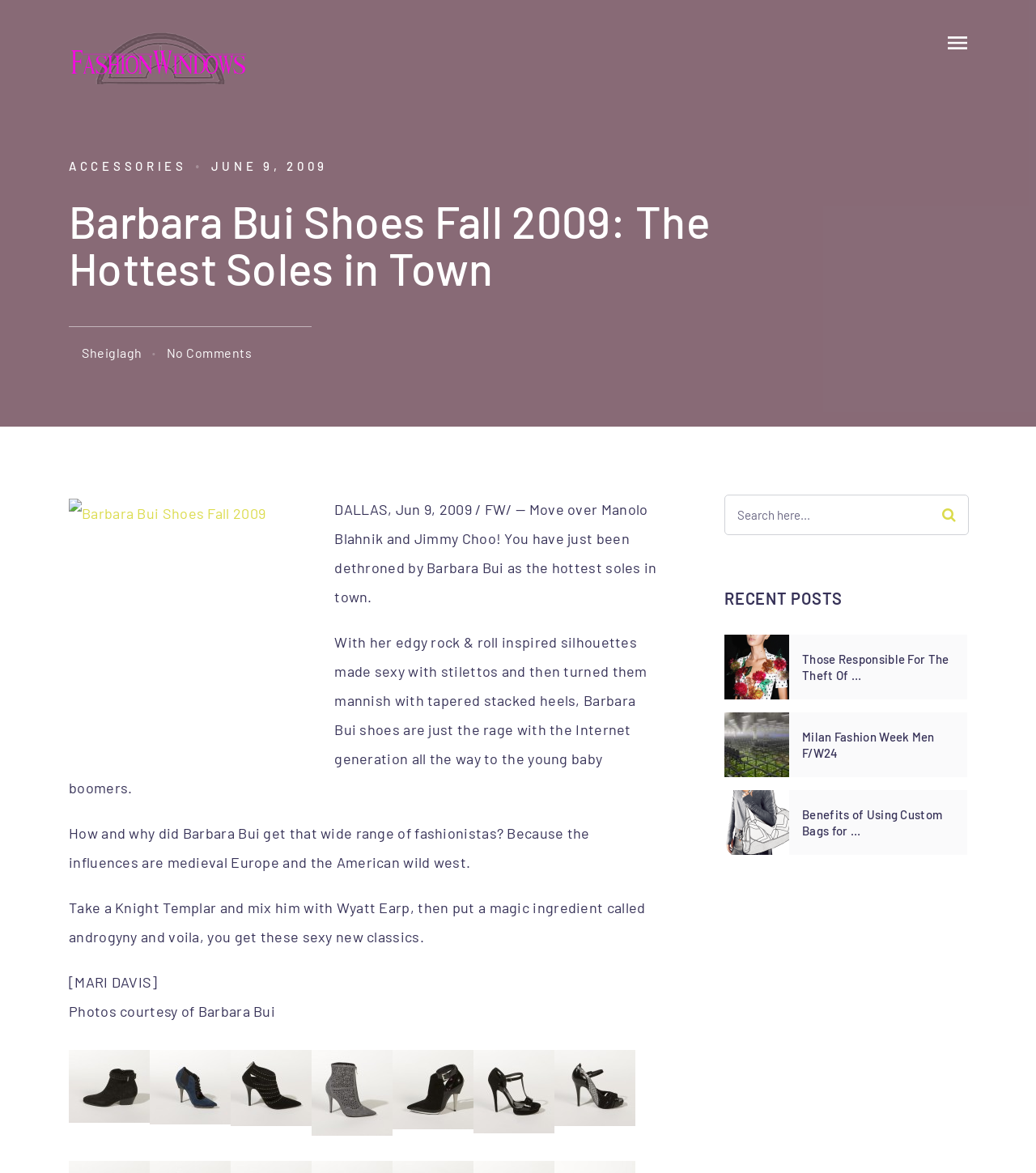Locate and extract the headline of this webpage.

Barbara Bui Shoes Fall 2009: The Hottest Soles in Town